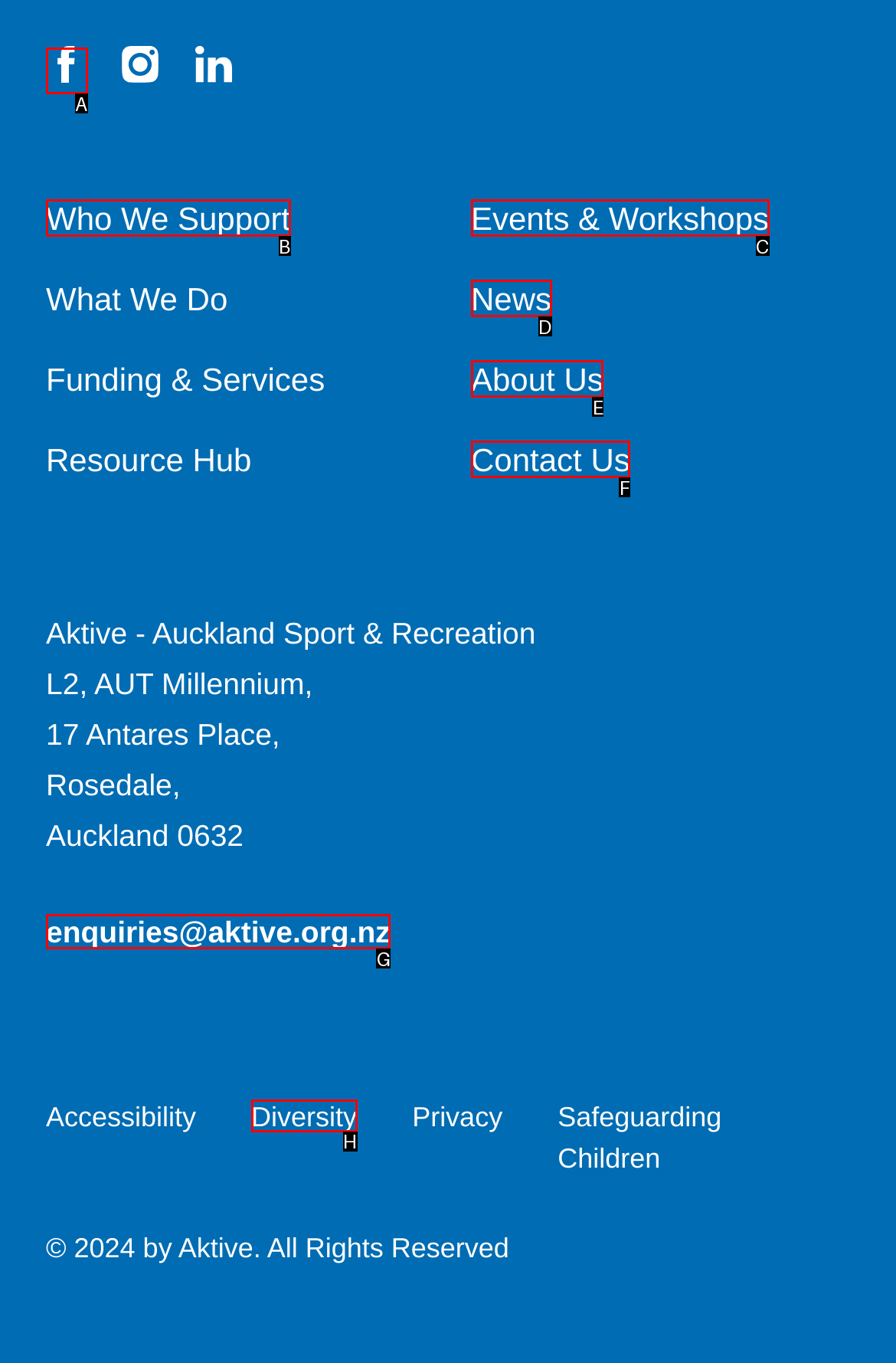Tell me the letter of the HTML element that best matches the description: Facebook from the provided options.

A